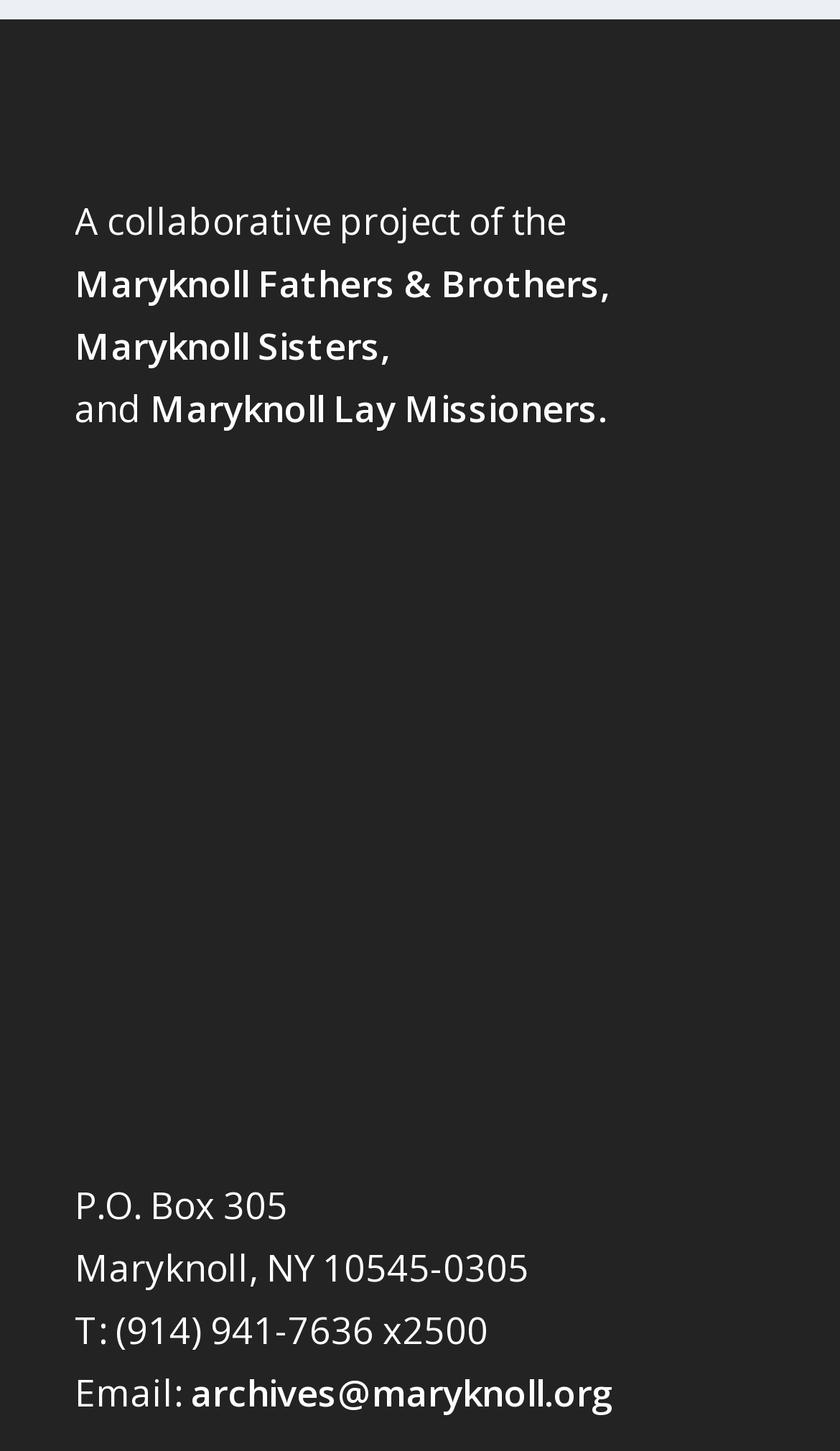How many organizations are collaborating on this project?
Using the image, respond with a single word or phrase.

4